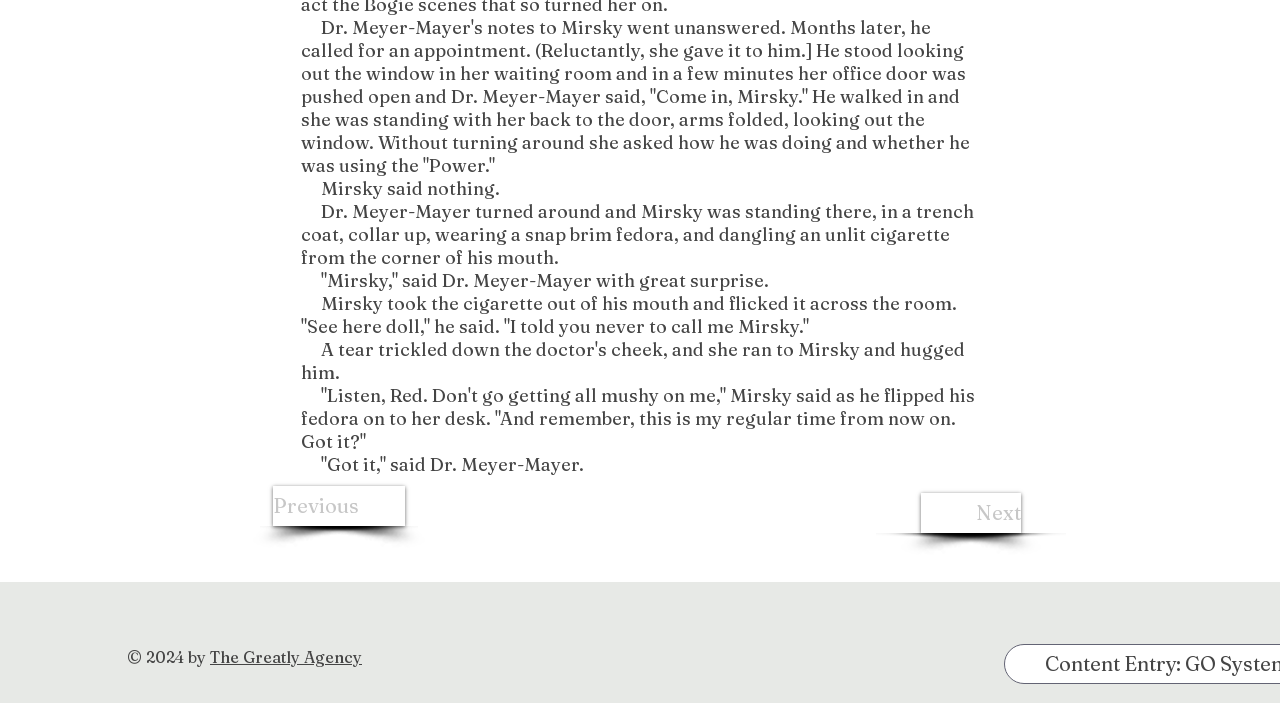Using the provided element description "The Greatly Agency", determine the bounding box coordinates of the UI element.

[0.164, 0.92, 0.283, 0.949]